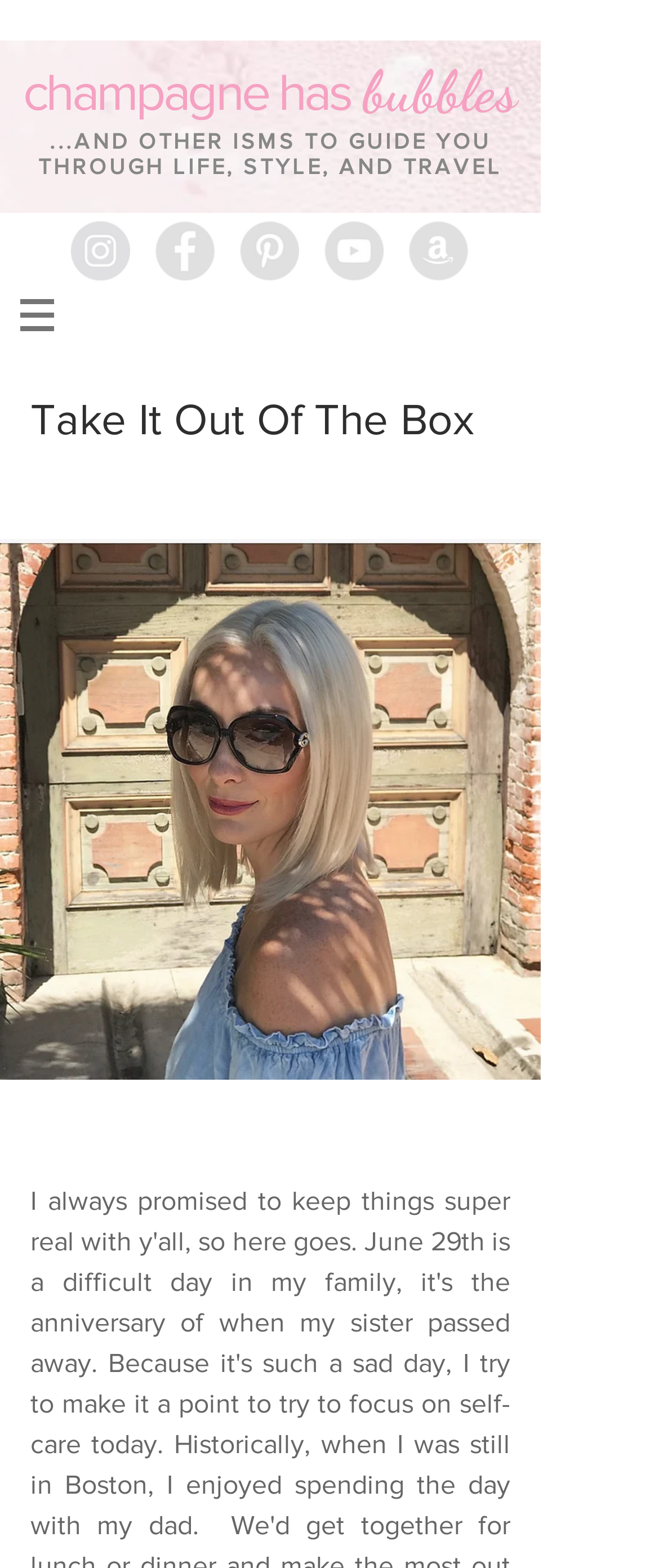How many social media links are there?
Please use the image to provide an in-depth answer to the question.

The social media links can be found in the 'Social Bar' list, which contains five links: Instagram, Facebook, Pinterest, YouTube, and Amazon. Each link has a grey circle icon next to it.